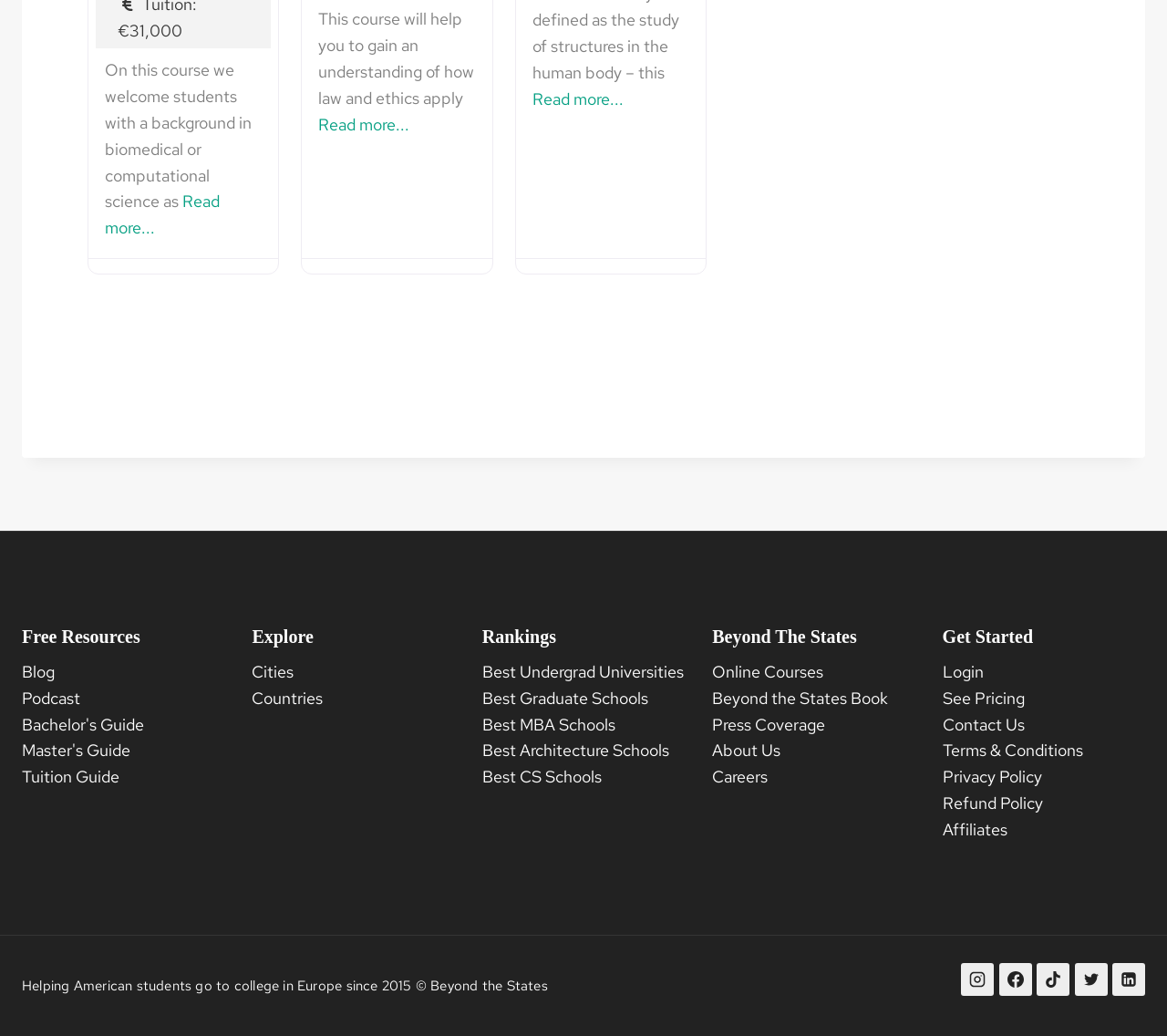Find and indicate the bounding box coordinates of the region you should select to follow the given instruction: "Read more about the course".

[0.09, 0.183, 0.188, 0.229]